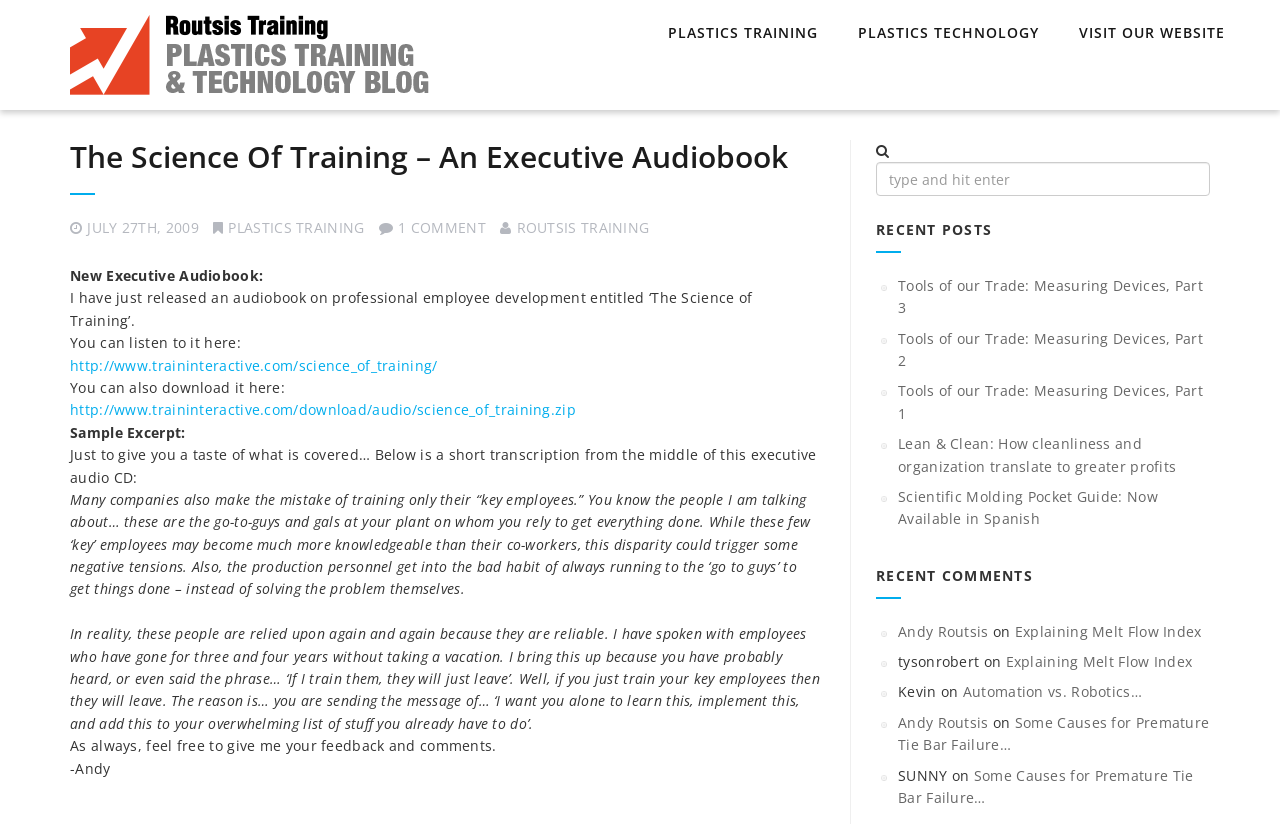What is the URL of the audiobook?
Respond to the question with a well-detailed and thorough answer.

I found the URL of the audiobook by looking at the link element with the text 'http://www.traininteractive.com/science_of_training/' which is a child element of the article element.